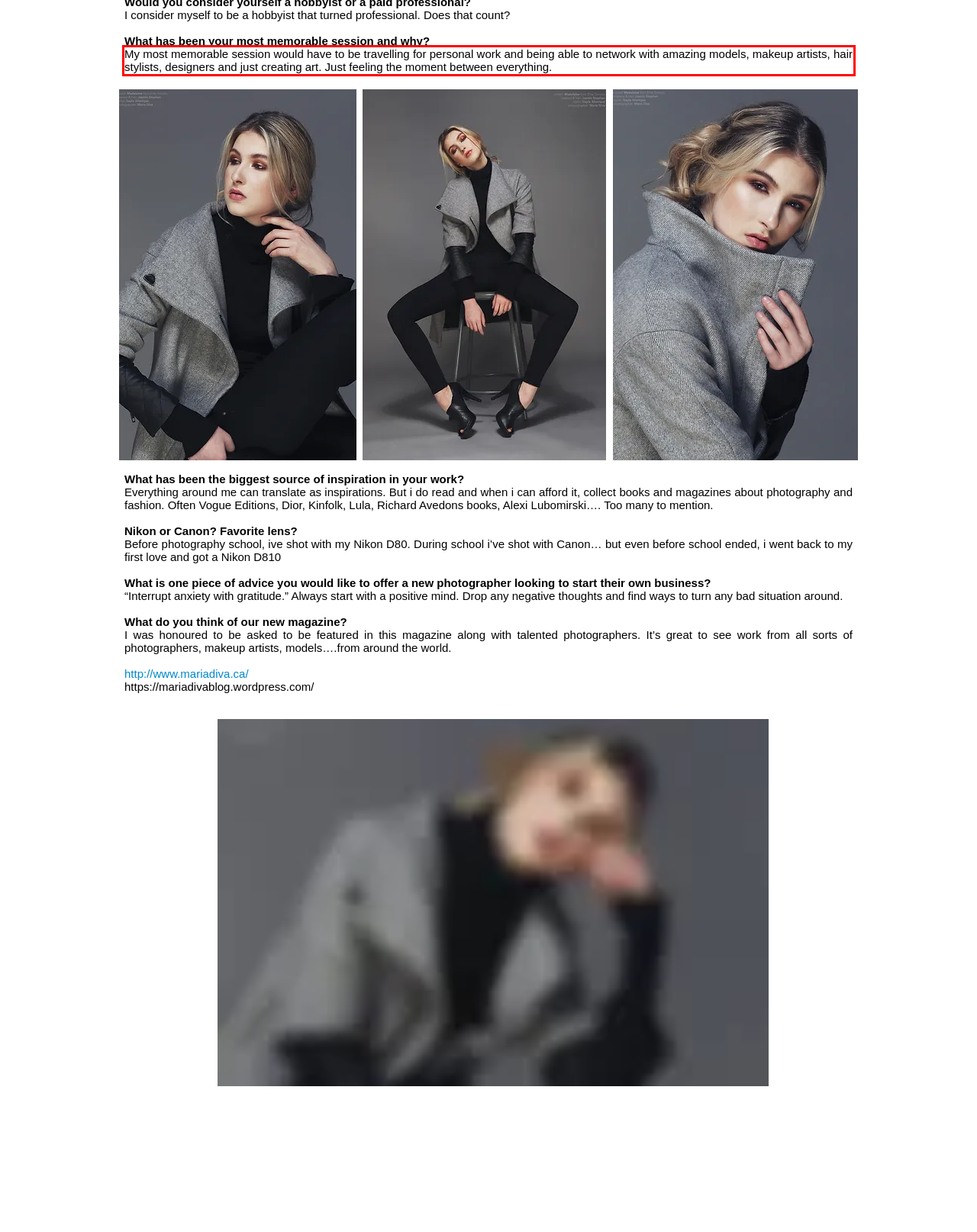Analyze the webpage screenshot and use OCR to recognize the text content in the red bounding box.

My most memorable session would have to be travelling for personal work and being able to network with amazing models, makeup artists, hair stylists, designers and just creating art. Just feeling the moment between everything.